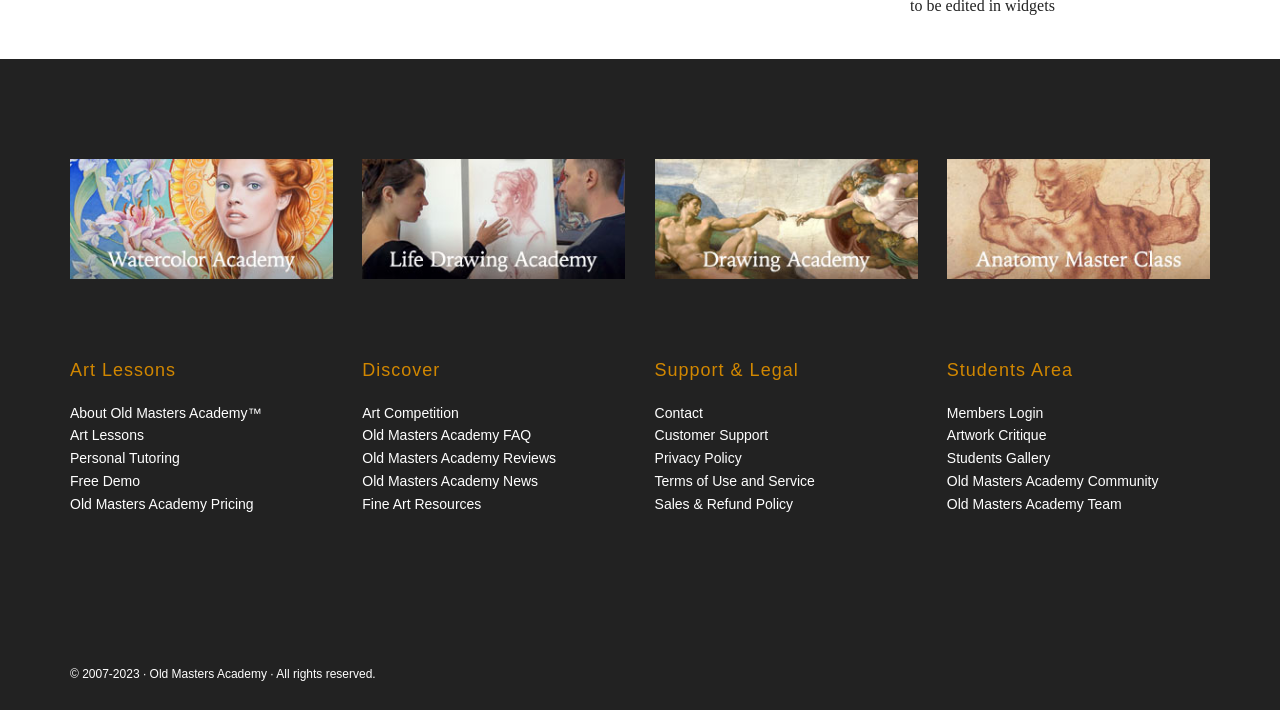Please identify the bounding box coordinates of the clickable region that I should interact with to perform the following instruction: "Login to Members Area". The coordinates should be expressed as four float numbers between 0 and 1, i.e., [left, top, right, bottom].

[0.74, 0.57, 0.815, 0.592]